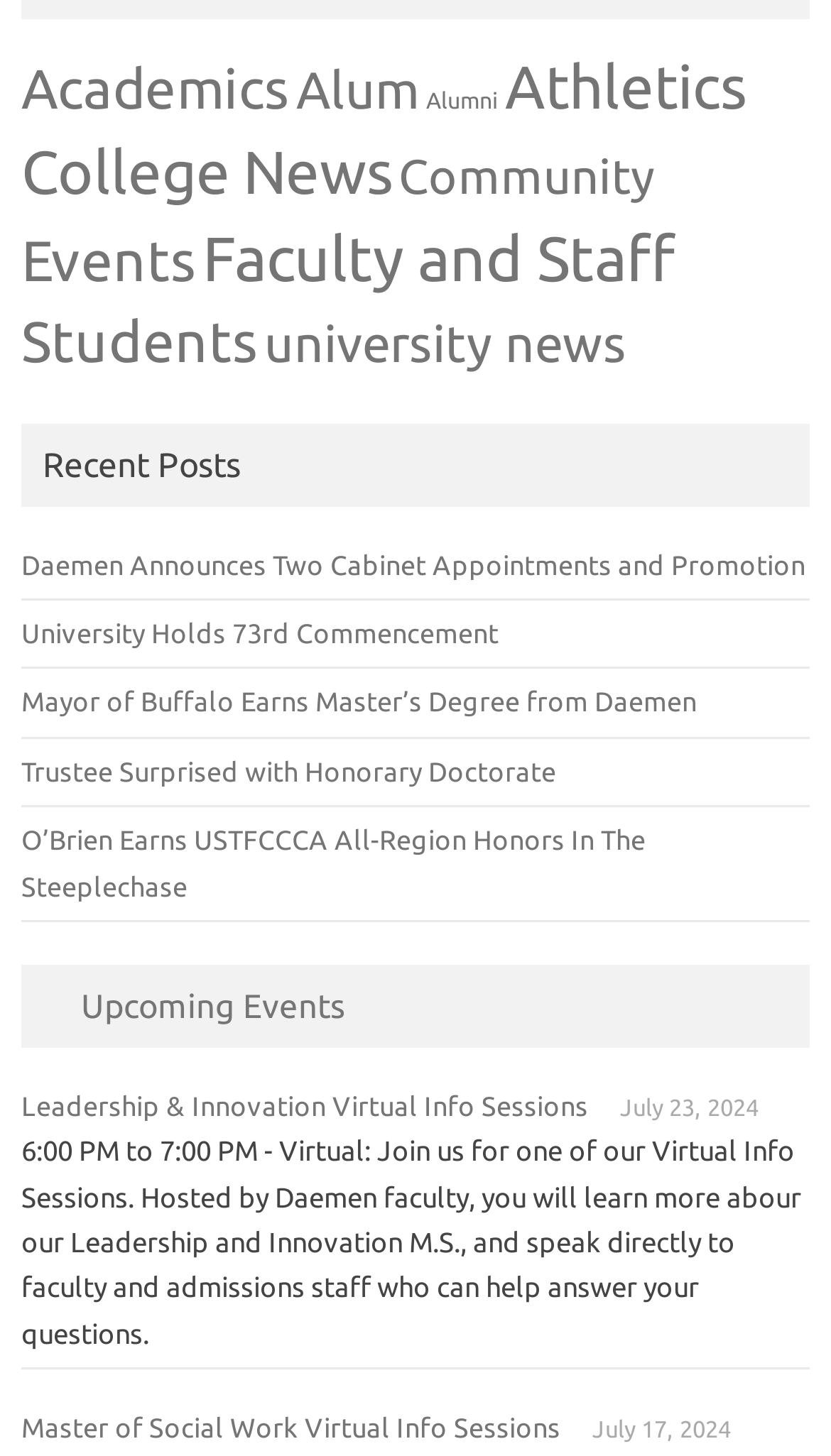What are the main categories on this webpage?
Utilize the image to construct a detailed and well-explained answer.

By analyzing the links on the webpage, I can see that there are several main categories, including Academics, Alum, Athletics, College News, Community, Events, Faculty and Staff, Students, and University News. These categories are likely the main sections of the website.